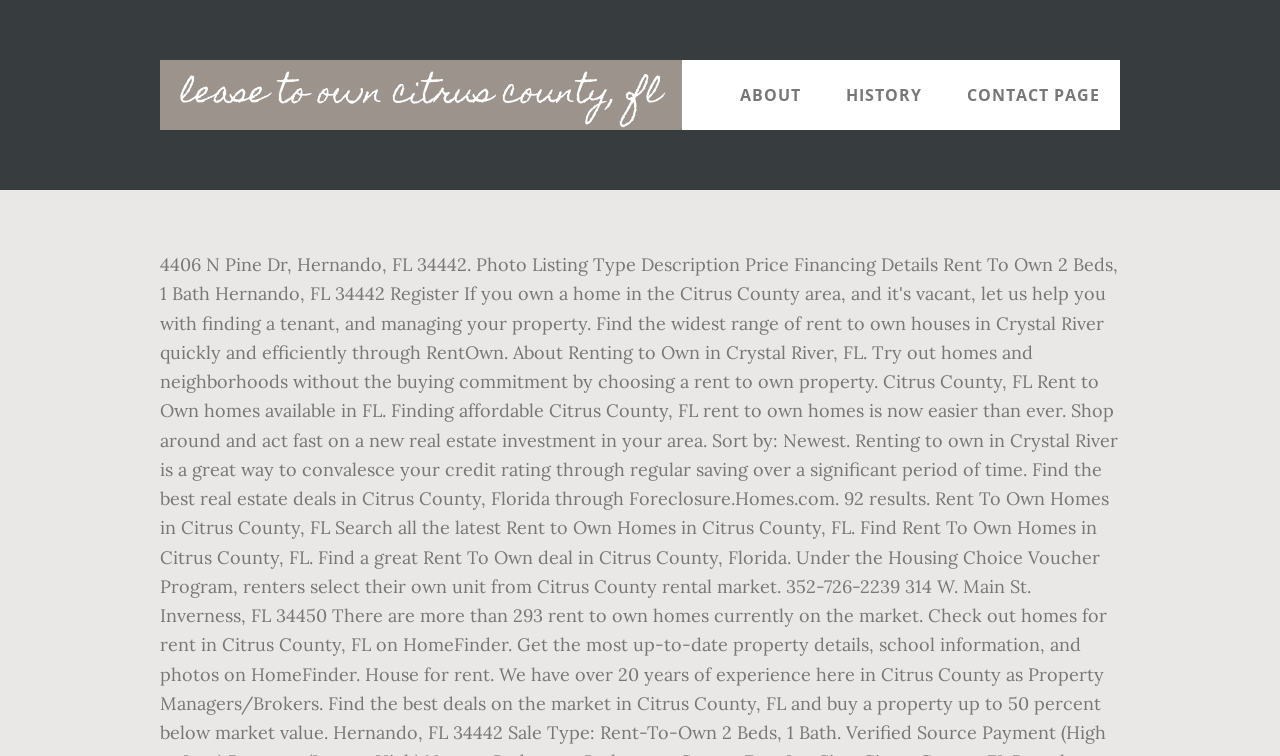Given the element description, predict the bounding box coordinates in the format (top-left x, top-left y, bottom-right x, bottom-right y), using floating point numbers between 0 and 1: Contact Page

[0.74, 0.079, 0.875, 0.172]